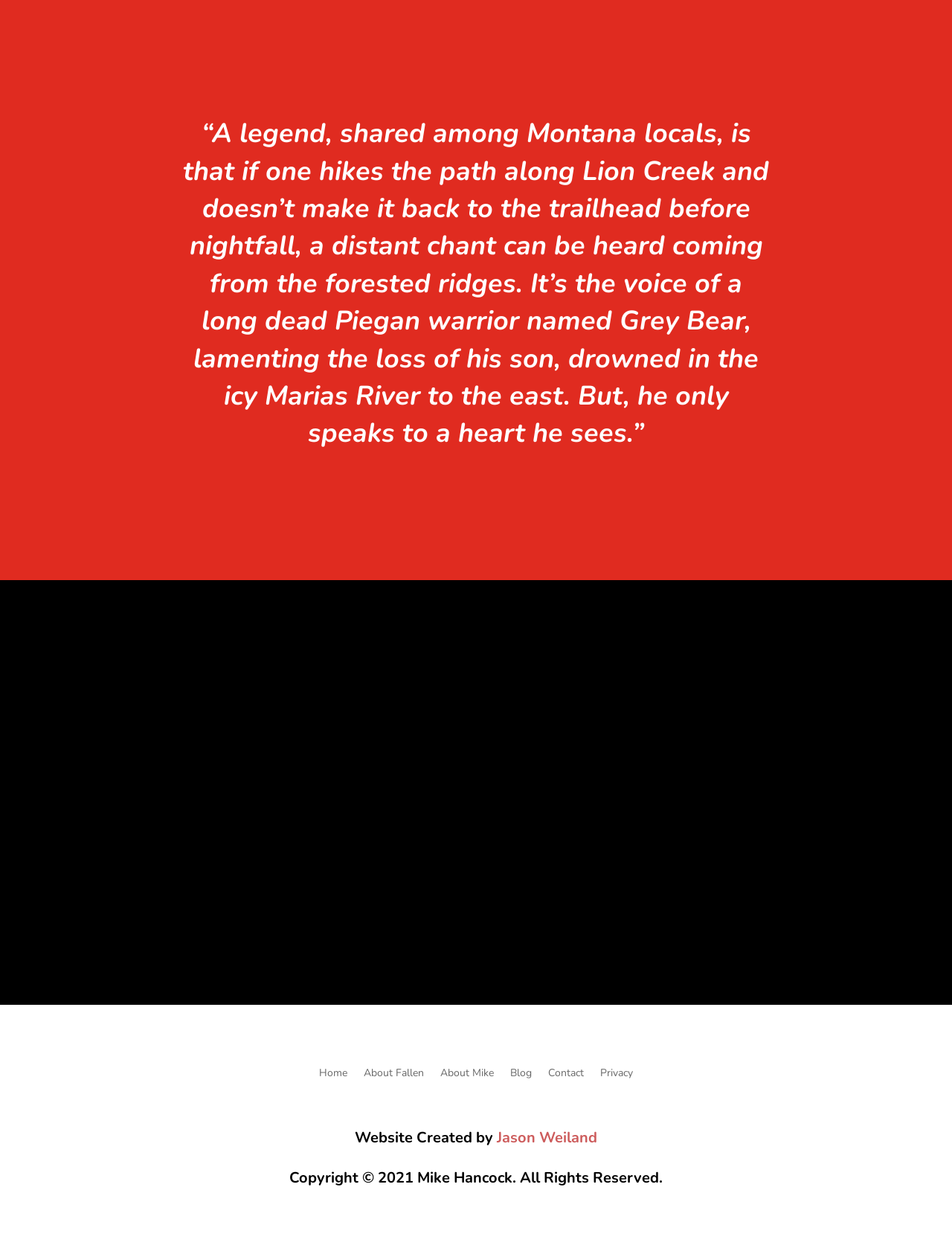Mark the bounding box of the element that matches the following description: "Jason Weiland".

[0.522, 0.904, 0.627, 0.92]